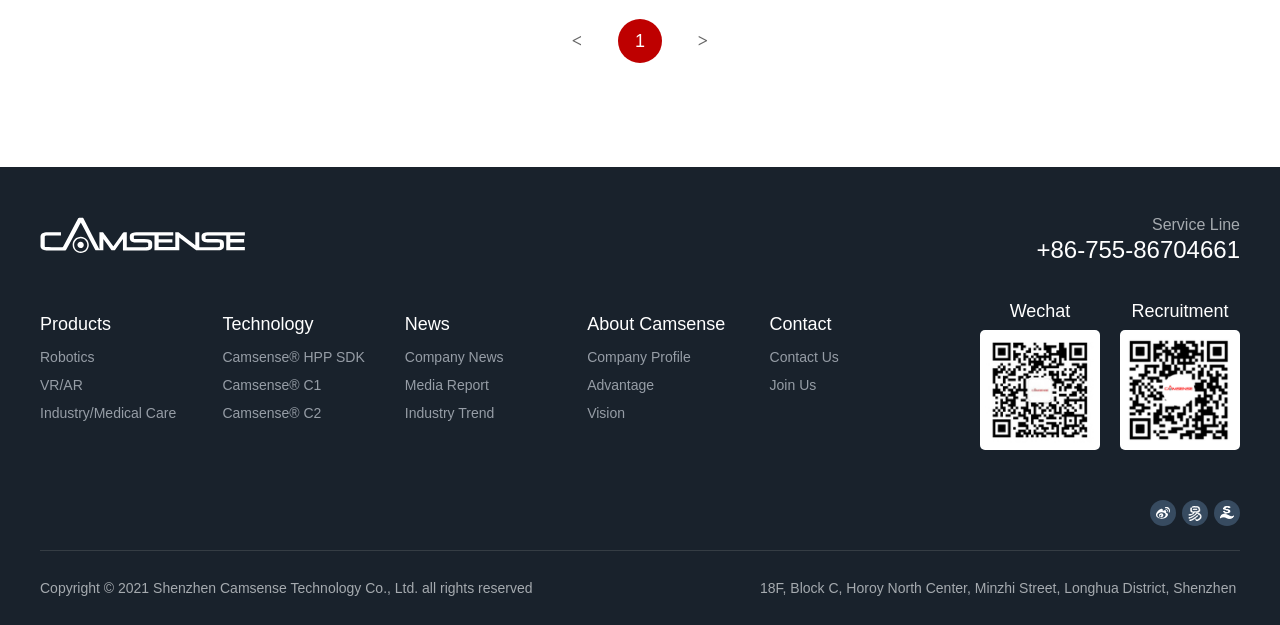Find the bounding box coordinates of the element's region that should be clicked in order to follow the given instruction: "View Company Profile". The coordinates should consist of four float numbers between 0 and 1, i.e., [left, top, right, bottom].

[0.459, 0.55, 0.601, 0.594]